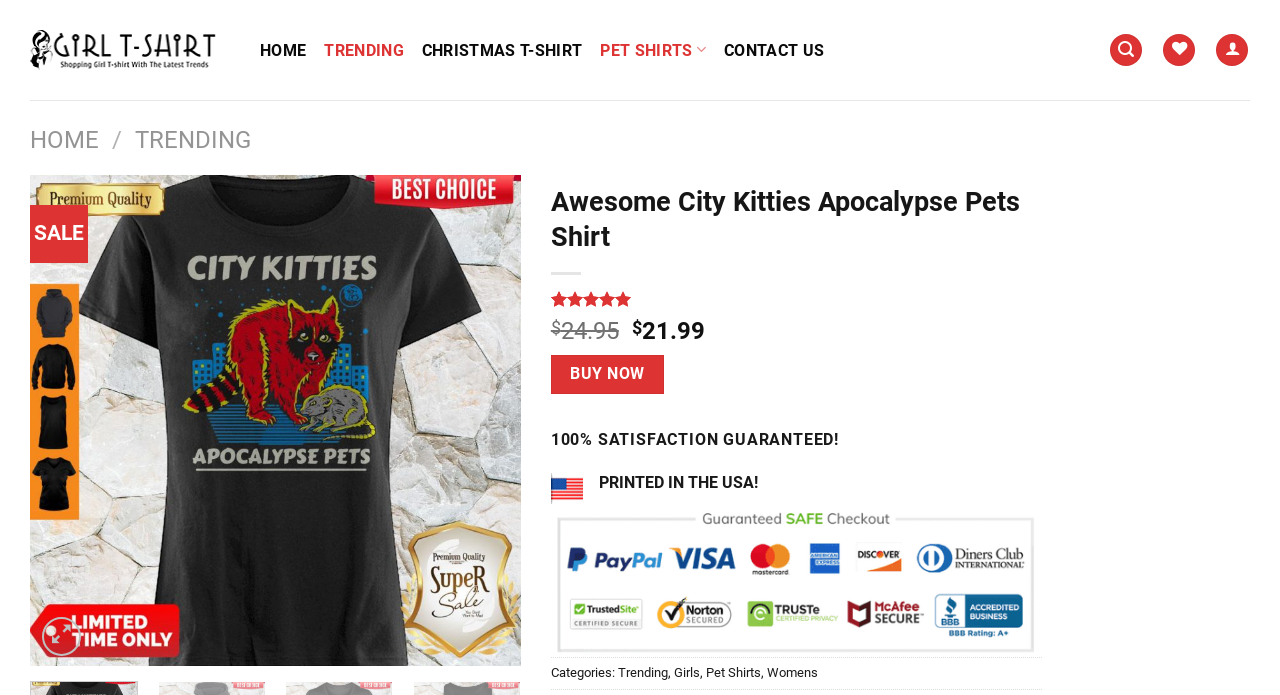Describe all the visual and textual components of the webpage comprehensively.

This webpage is about a product, specifically a t-shirt called "Awesome City Kitties Apocalypse Pets Shirt". At the top left, there is a link to the product title "Girl T-shirt" accompanied by an image. Below it, there is a navigation menu with links to "HOME", "TRENDING", "CHRISTMAS T-SHIRT", "PET SHIRTS", and "CONTACT US". 

On the right side of the navigation menu, there is a search bar and three icons for unknown purposes. Below the navigation menu, there is a secondary navigation menu with links to "HOME" and "TRENDING", separated by a slash.

The main content of the webpage is a product showcase. There is a large image of the t-shirt, and below it, there is a "SALE" label. To the right of the image, there is a "Wishlist" button and an "Add to Wishlist" link. 

Below the image, there are two buttons, "Previous" and "Next", which are likely used to navigate through product images. There is also a link to the product title "Awesome City Kitties Apocalypse Pets Shirt" and a hidden link to a similar product, "Awesome City Kitties Apocalypse Pets Hoodie".

The product information section is located below the image. It includes a heading with the product title, a rating of 5 out of 5 based on 15 customer ratings, and a price of $21.99. There is also a "BUY NOW" button and some promotional text, "100% SATISFACTION GUARANTEED!" and "PRINTED IN THE USA!". 

At the bottom of the page, there are links to categories, including "Trending", "Girls", "Pet Shirts", and "Womens".